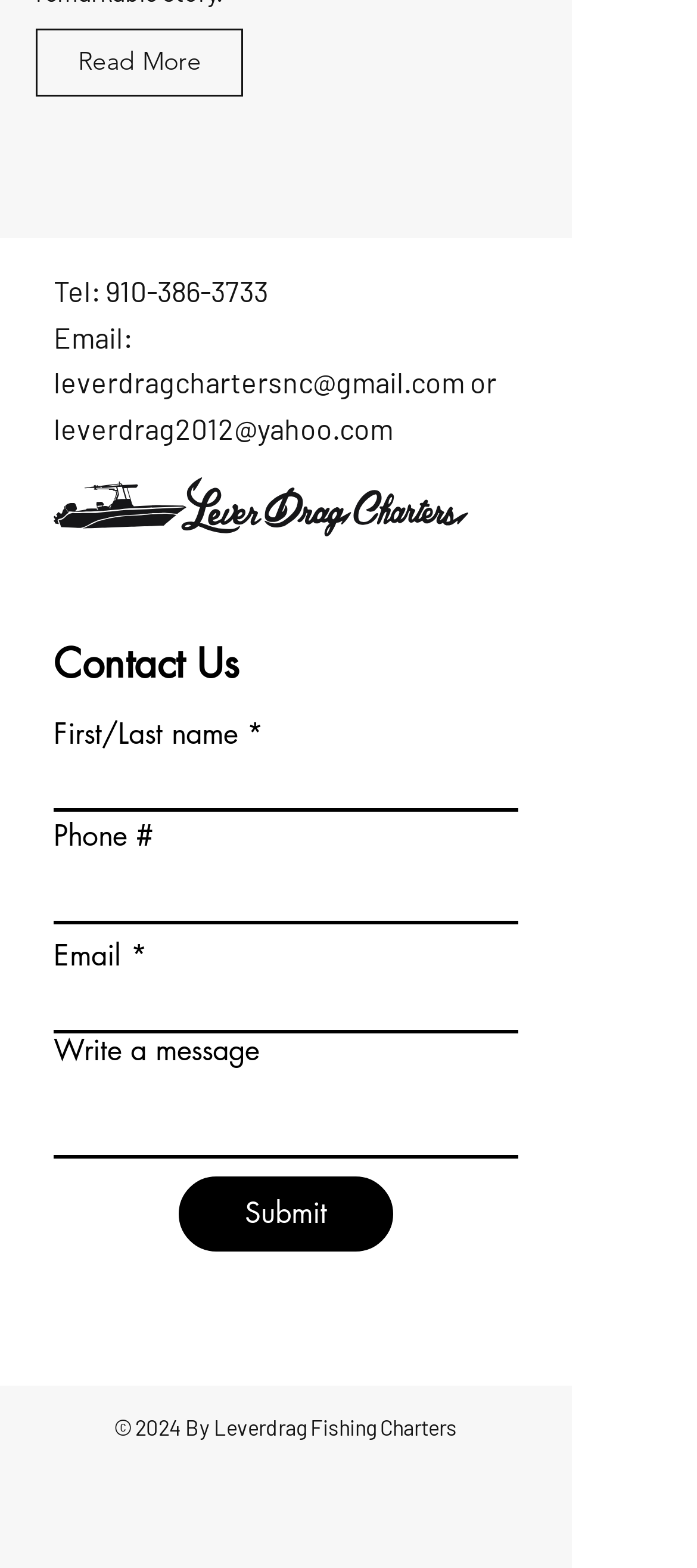Pinpoint the bounding box coordinates of the area that should be clicked to complete the following instruction: "Fill in First/Last name". The coordinates must be given as four float numbers between 0 and 1, i.e., [left, top, right, bottom].

[0.077, 0.48, 0.744, 0.518]